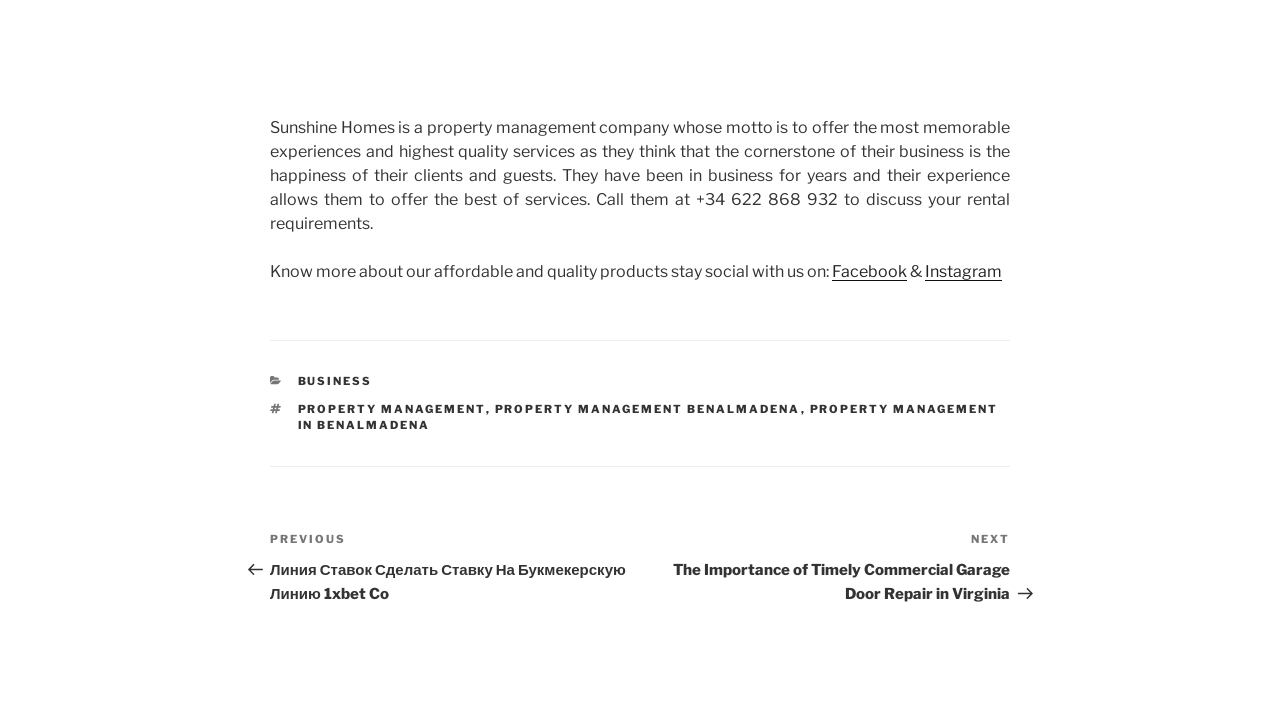Please specify the bounding box coordinates of the clickable section necessary to execute the following command: "Visit Sunshine Homes' Facebook page".

[0.65, 0.372, 0.709, 0.399]